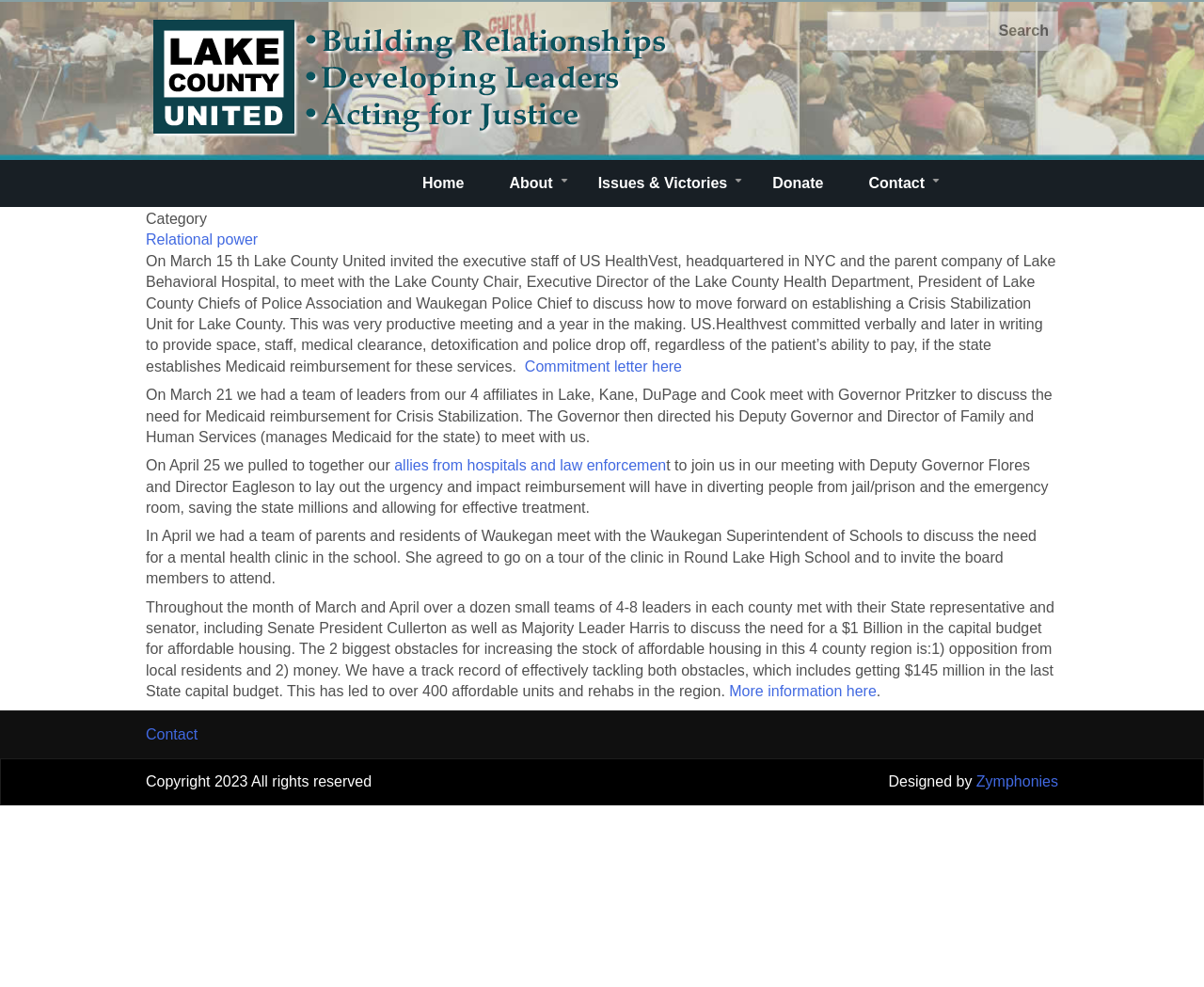Give a detailed explanation of the elements present on the webpage.

The webpage is about Lake County United and its affiliates, providing updates for March and April. At the top, there is a "Skip to main content" link, followed by a search form with a search box and a search button. Below the search form, there is a navigation menu with links to "Home", "About", "Issues & Victories", "Donate", and "Contact". 

The main content of the webpage is an article that discusses the updates for March and April. The article is divided into several sections, each describing a specific event or meeting. The first section talks about a meeting with the executive staff of US HealthVest to discuss establishing a Crisis Stabilization Unit for Lake County. There is a link to a commitment letter related to this meeting. 

The next section describes a meeting with Governor Pritzker to discuss the need for Medicaid reimbursement for Crisis Stabilization. The following sections discuss meetings with the Deputy Governor and Director of Family and Human Services, as well as with the Waukegan Superintendent of Schools to discuss the need for a mental health clinic in the school. 

There is also a section that talks about small teams of leaders meeting with their State representatives and senators to discuss the need for affordable housing. This section includes a link to more information. 

At the bottom of the webpage, there is a footer menu with a link to "Contact", followed by a copyright notice and a credit to the webpage's designer, Zymphonies.